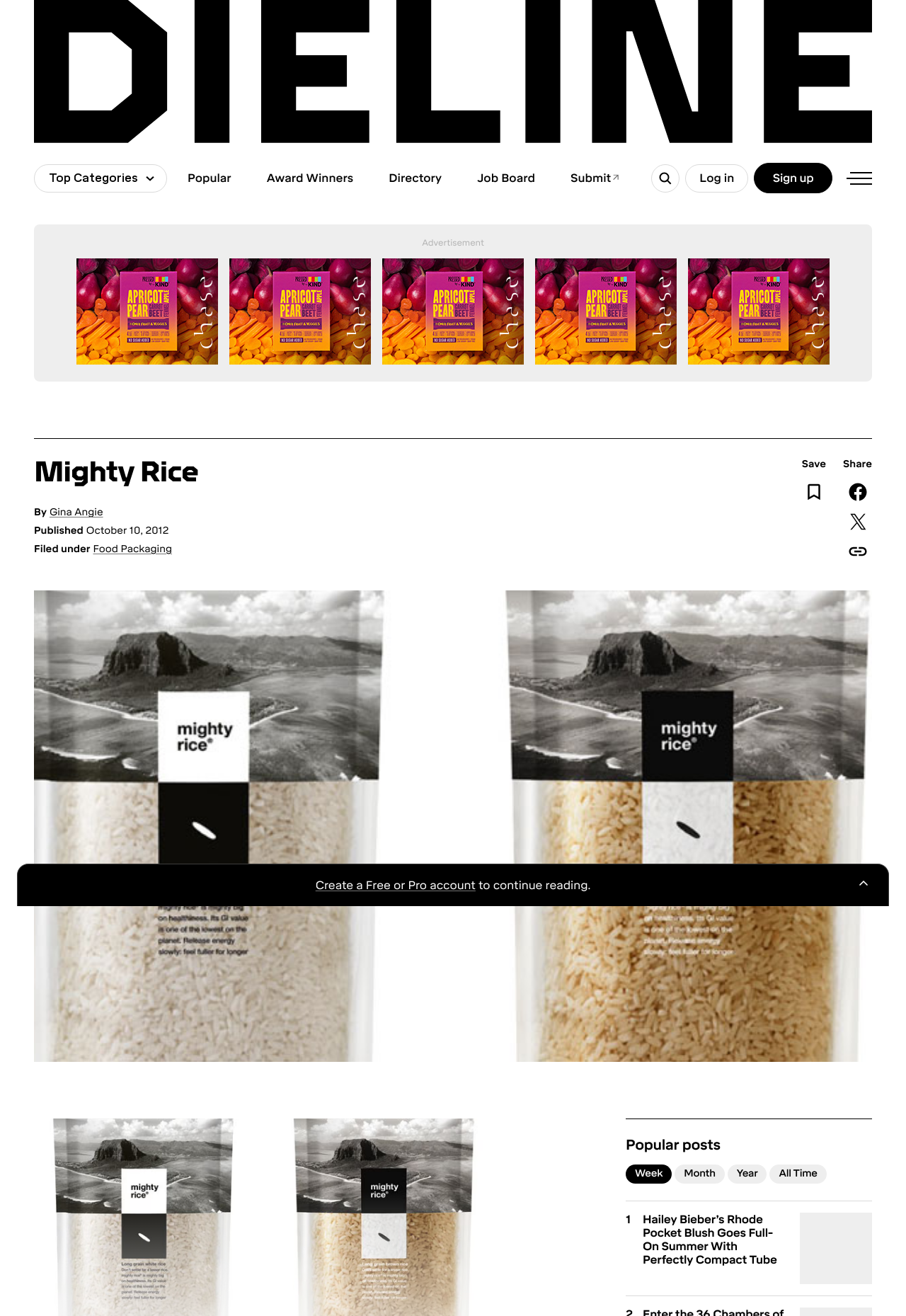Determine the bounding box coordinates for the clickable element to execute this instruction: "Search for something". Provide the coordinates as four float numbers between 0 and 1, i.e., [left, top, right, bottom].

[0.719, 0.125, 0.75, 0.146]